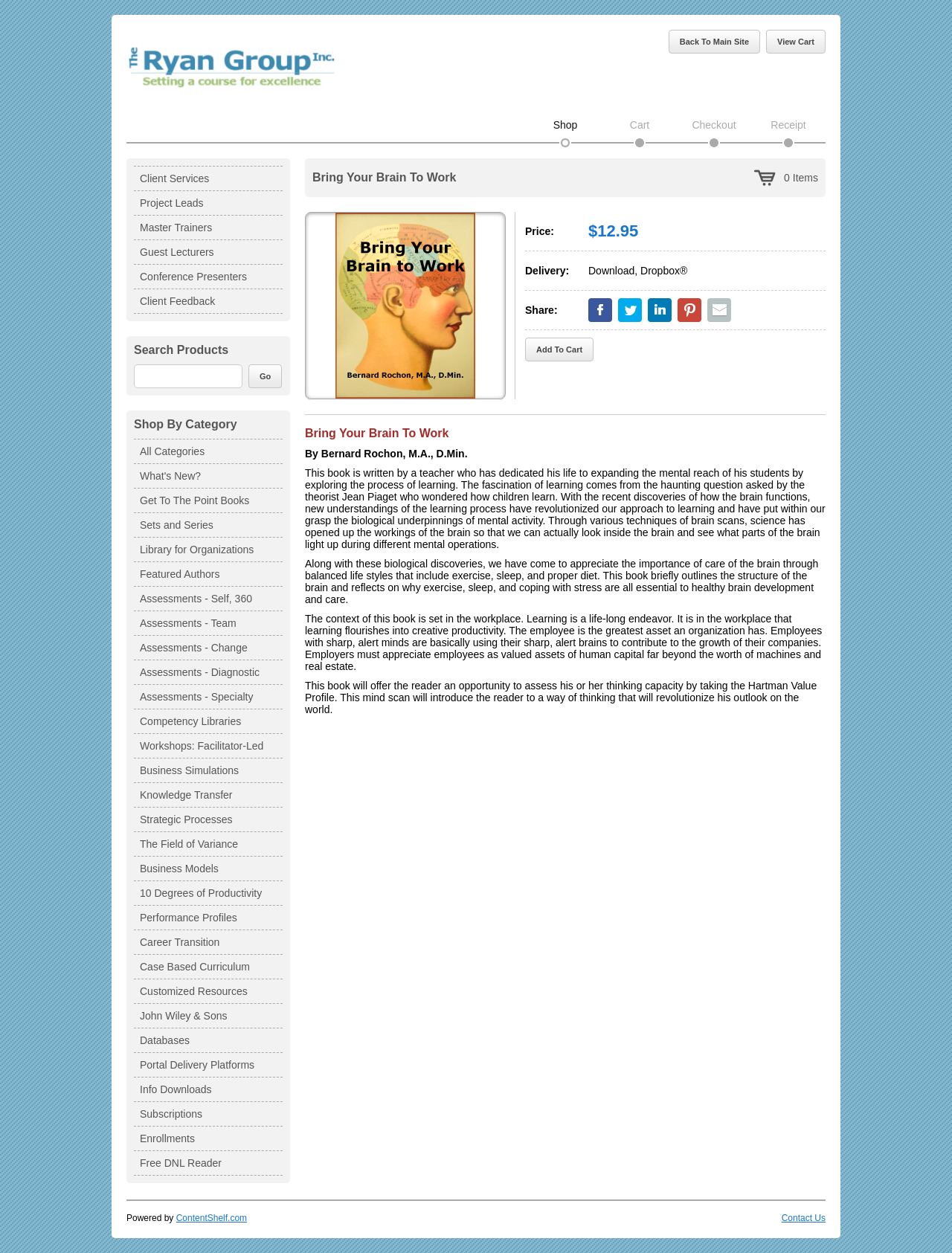Provide the bounding box coordinates of the UI element that matches the description: "Assessments - Self, 360".

[0.141, 0.468, 0.297, 0.488]